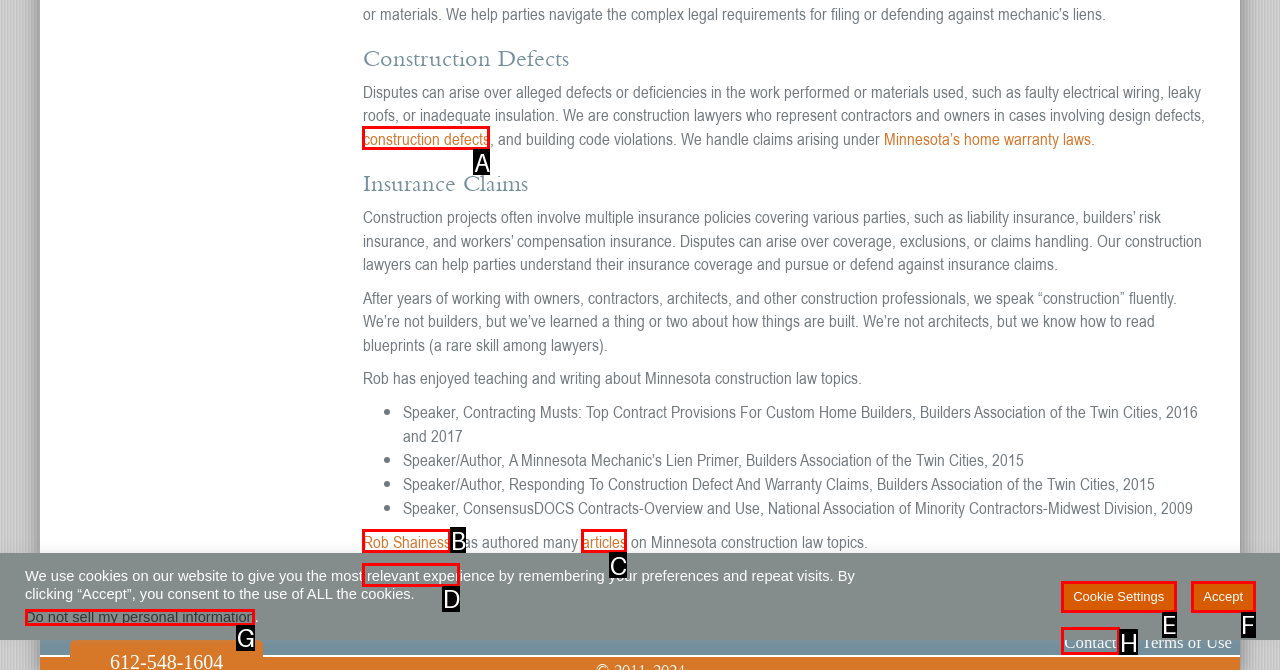Select the letter that corresponds to the description: Call Rob today. Provide your answer using the option's letter.

D